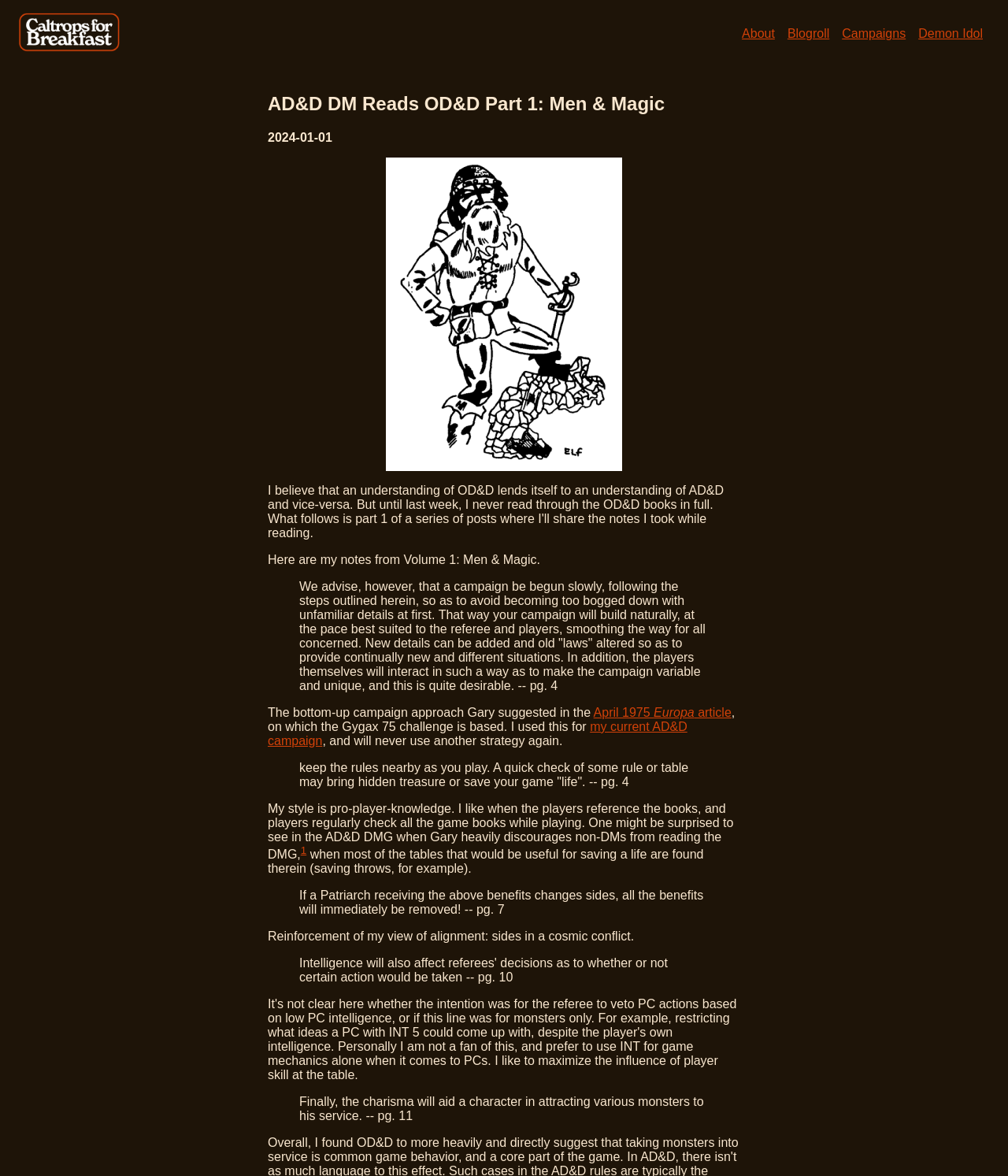Locate the bounding box of the UI element with the following description: "Campaigns".

[0.835, 0.023, 0.899, 0.035]